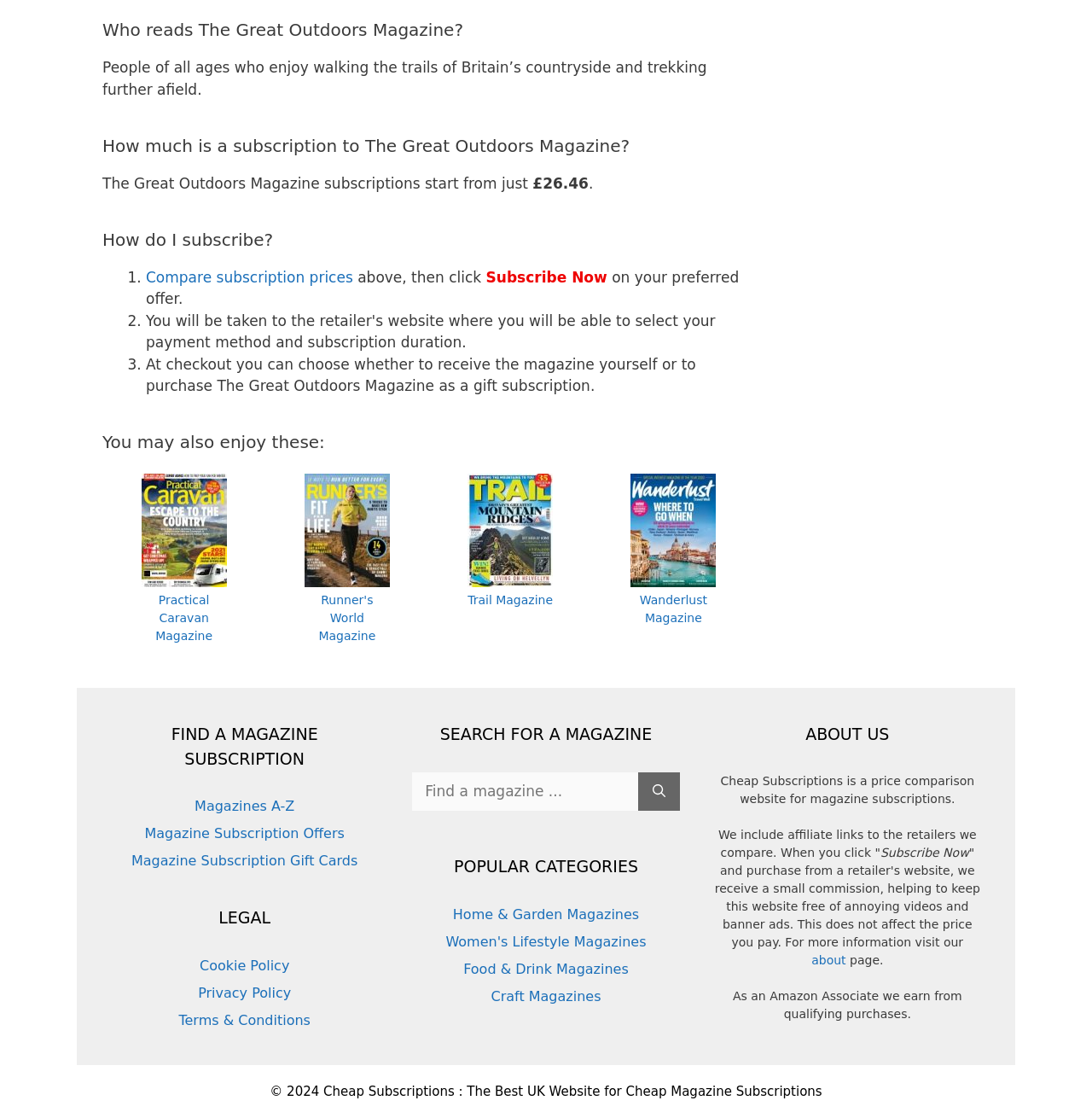What can I search for on this website?
Look at the image and construct a detailed response to the question.

The website has a search function that allows you to search for a magazine, as indicated by the search box with the placeholder text 'Search for a magazine...'.